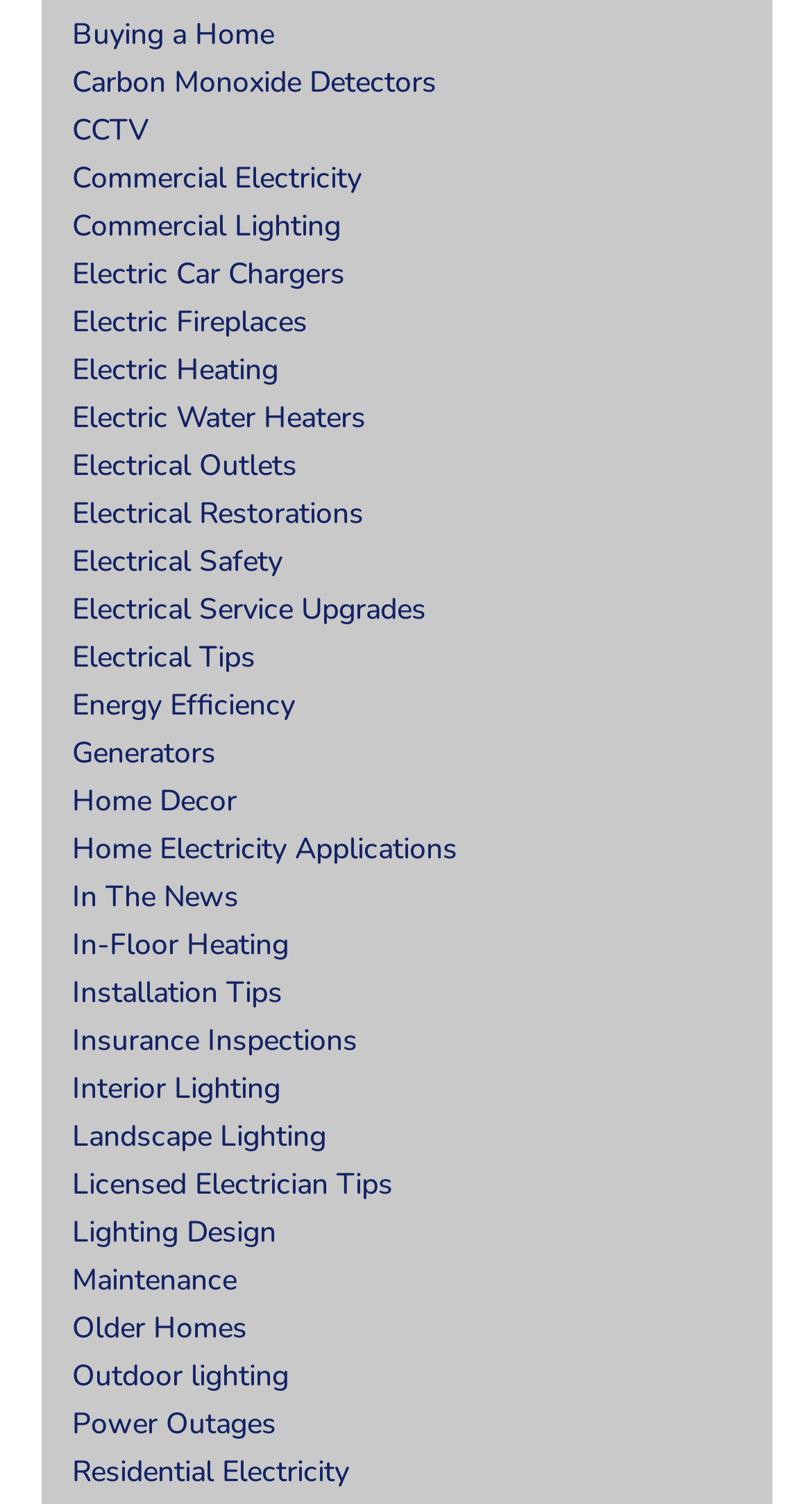Please determine the bounding box coordinates of the element's region to click for the following instruction: "View the terms and conditions".

None